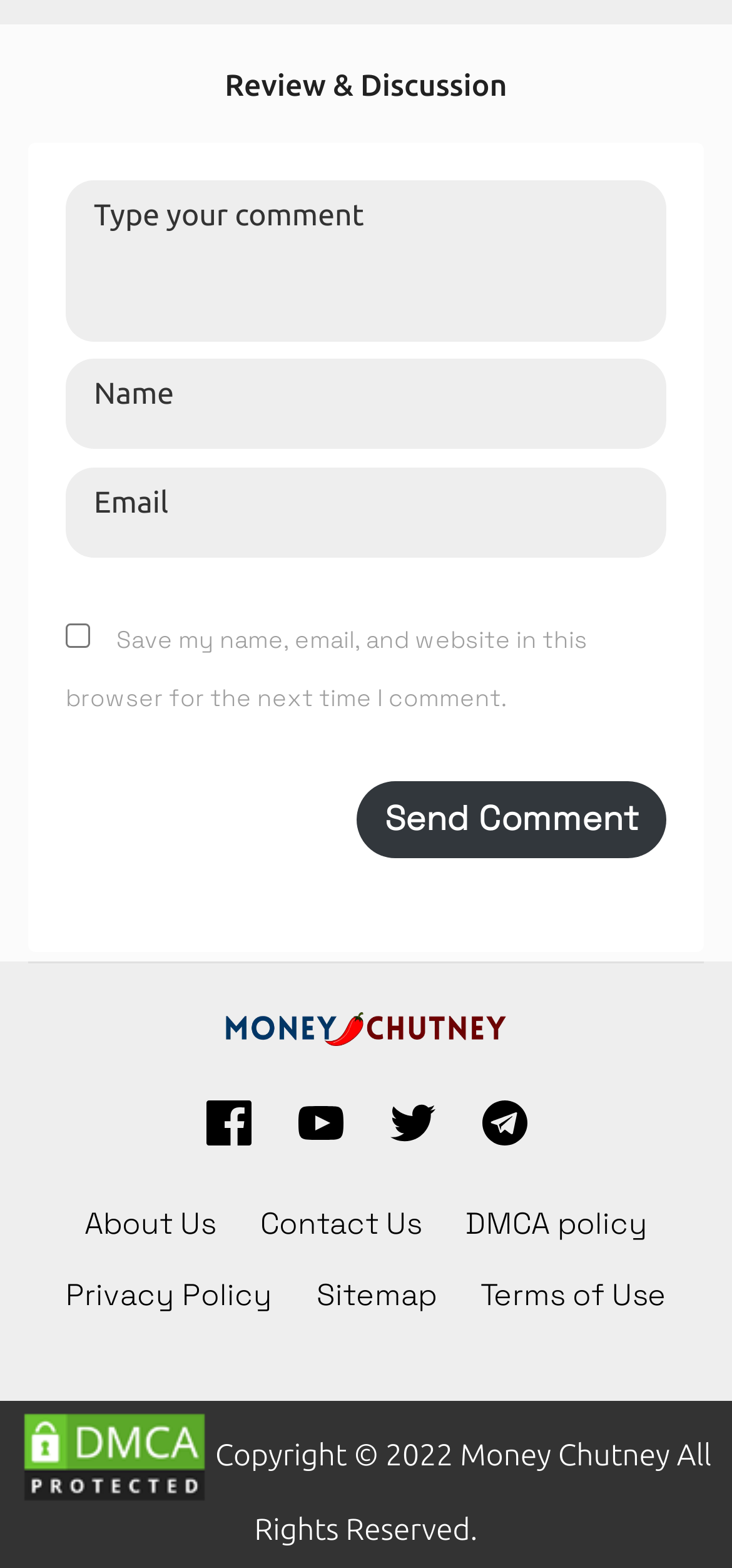What is the purpose of the 'Send Comment' button?
Could you answer the question in a detailed manner, providing as much information as possible?

The 'Send Comment' button is located below the textboxes and is likely used to submit the user's comment to the website. This button is the final step in the comment submission process.